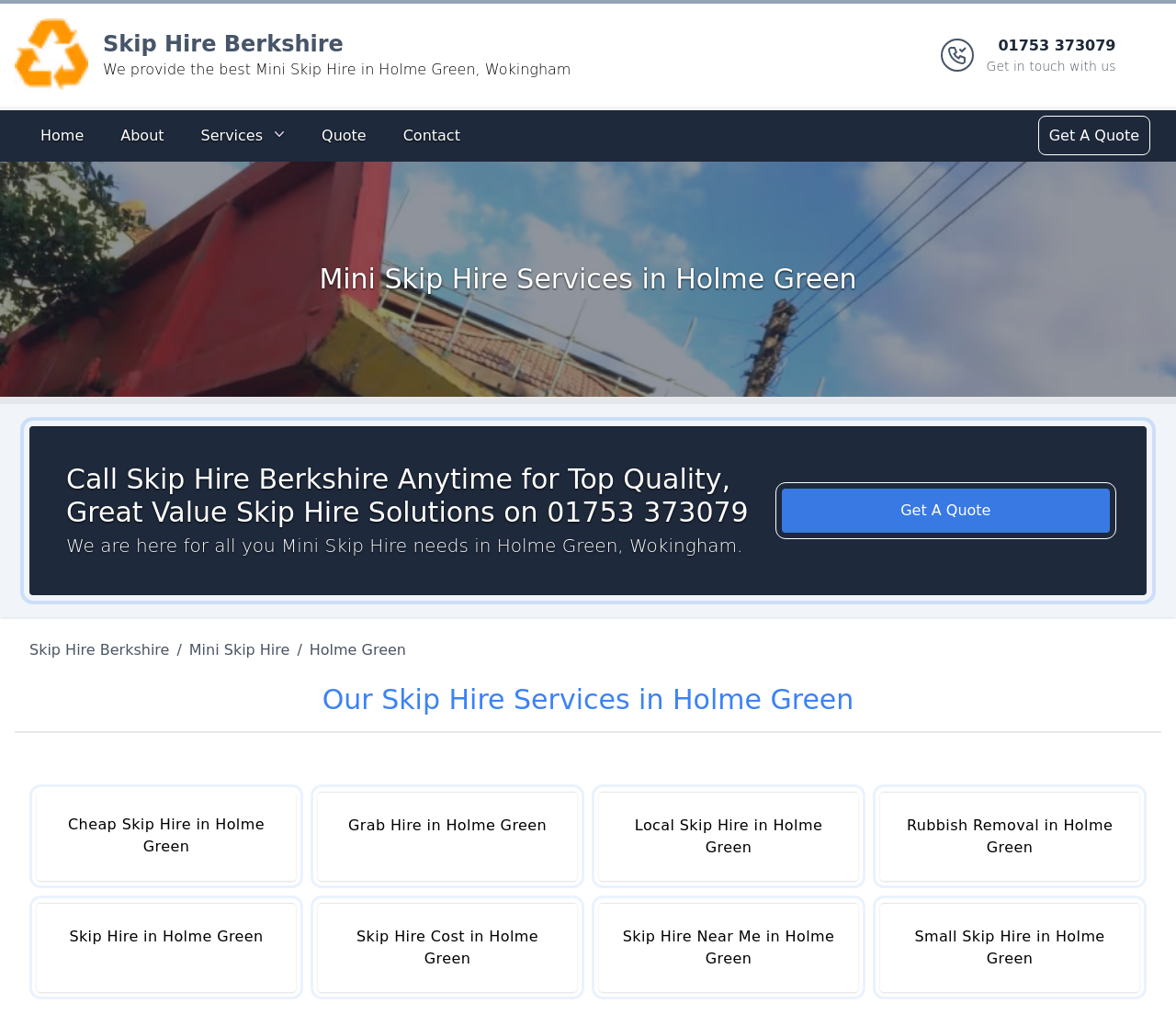What types of skip hire services are provided by Skip Hire Berkshire?
Using the image, give a concise answer in the form of a single word or short phrase.

Cheap, Grab, Local, Rubbish Removal, Skip, Skip Cost, Skip Near Me, Small